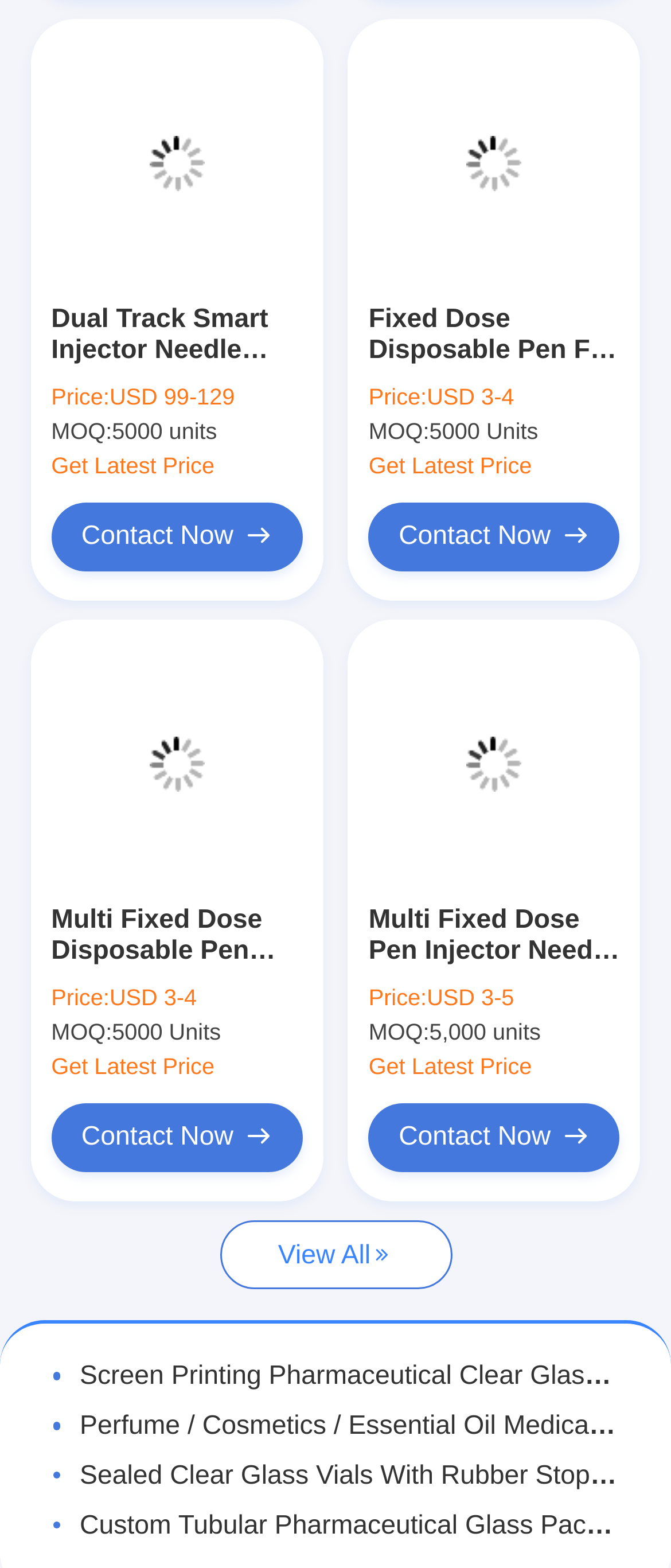Please answer the following question using a single word or phrase: 
What is the price range of the products?

USD 3-129